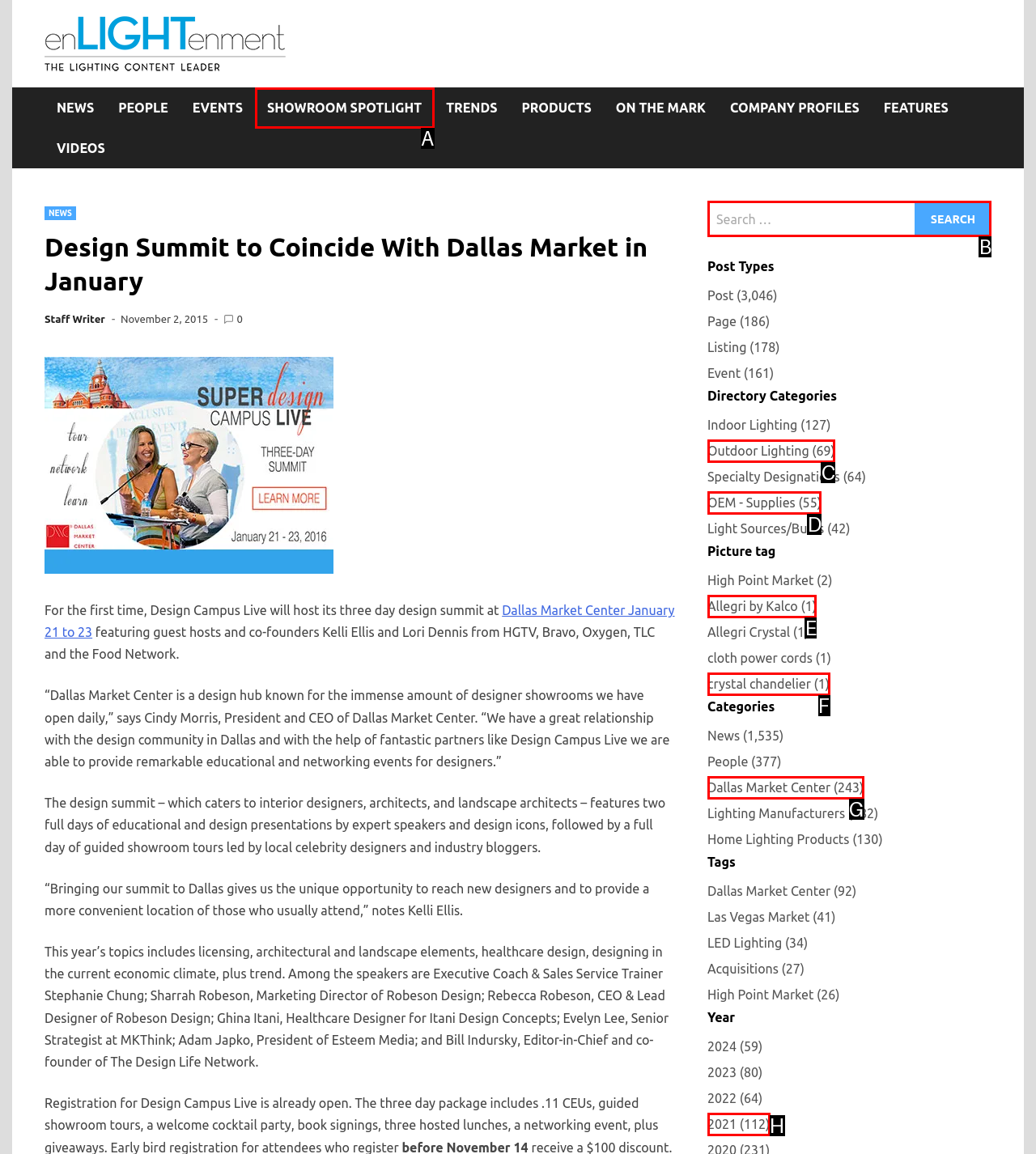Select the letter of the UI element you need to click to complete this task: Search for something.

B